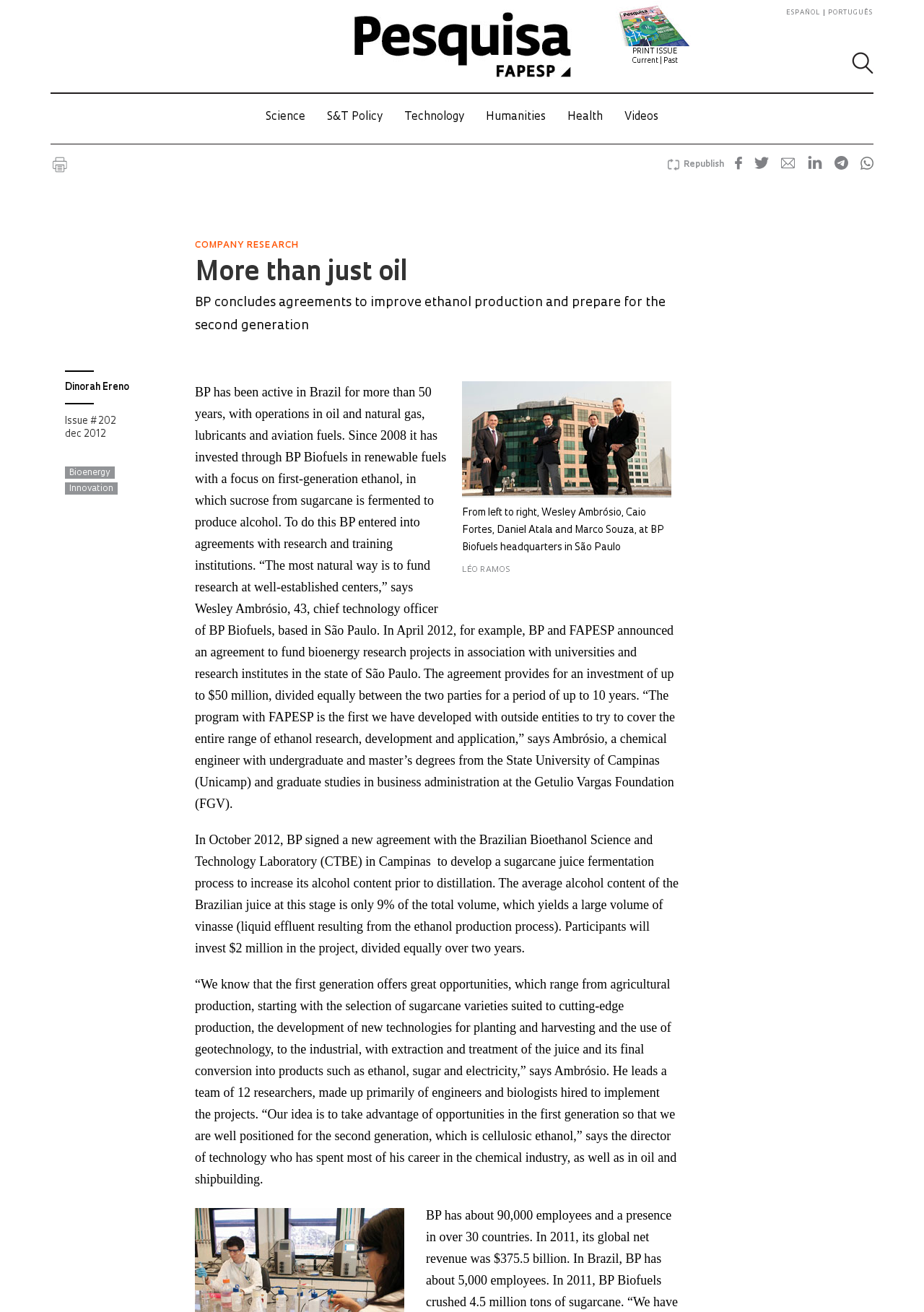Please give a concise answer to this question using a single word or phrase: 
What is the current alcohol content of Brazilian sugarcane juice?

9% of the total volume